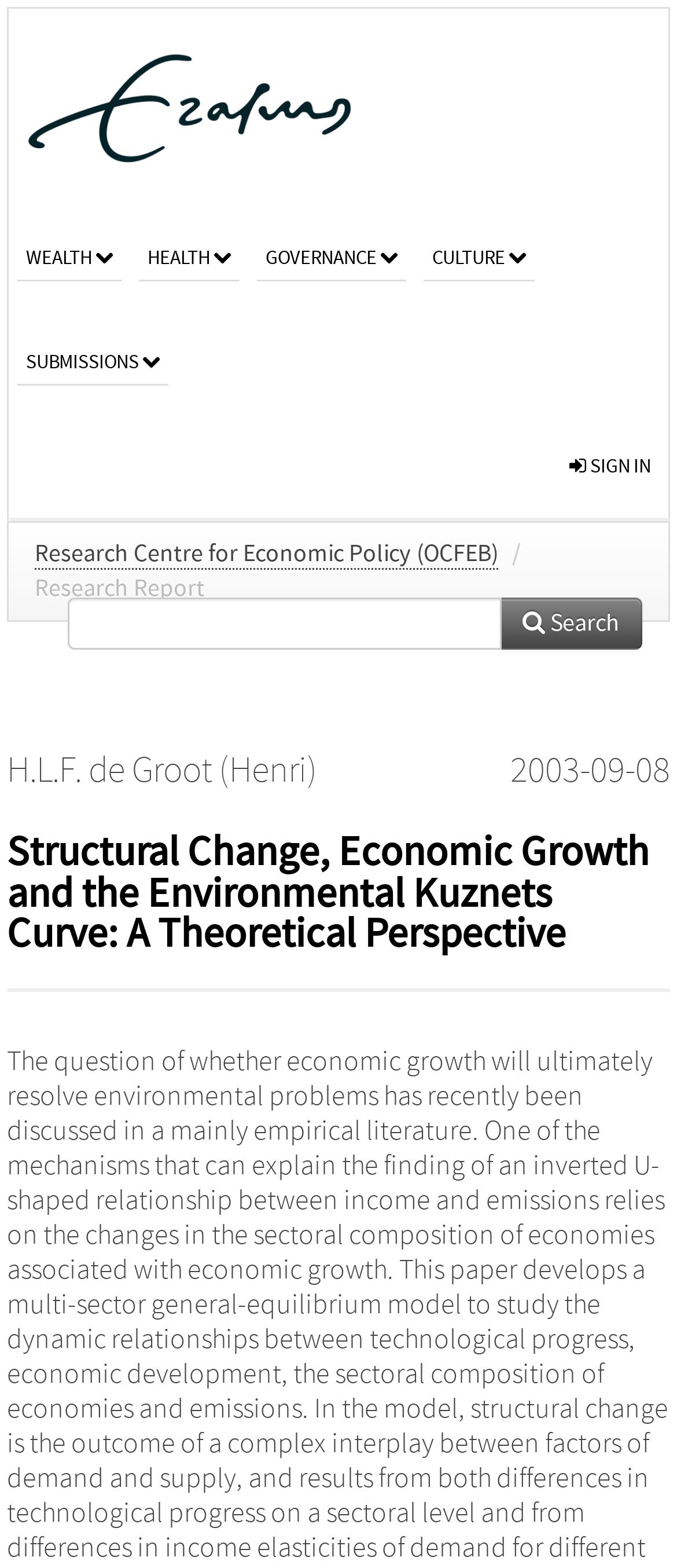Could you highlight the region that needs to be clicked to execute the instruction: "view research report by H.L.F. de Groot"?

[0.01, 0.478, 0.469, 0.505]